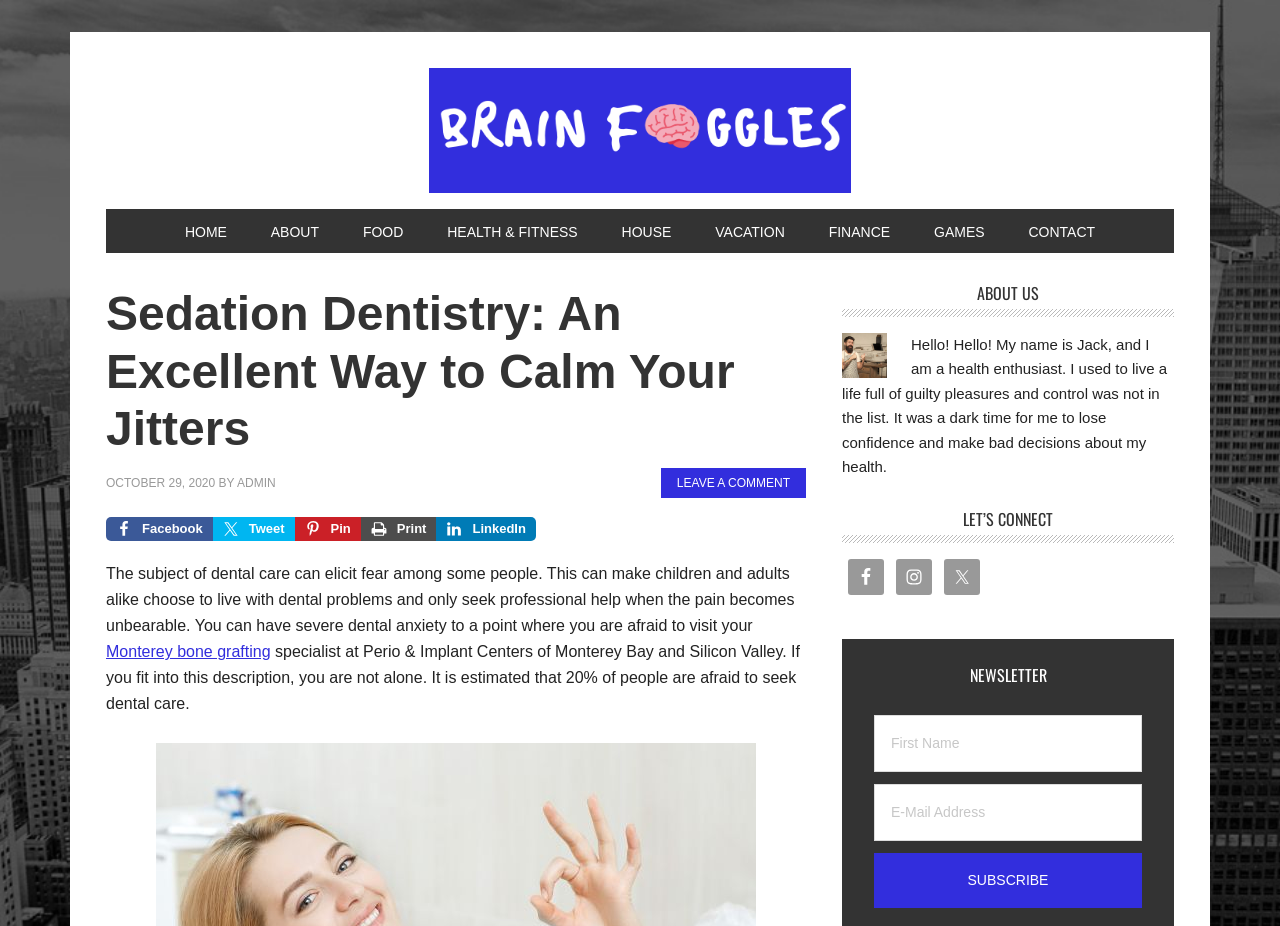Answer the question using only one word or a concise phrase: What is the purpose of the 'NEWSLETTER' section?

Subscription